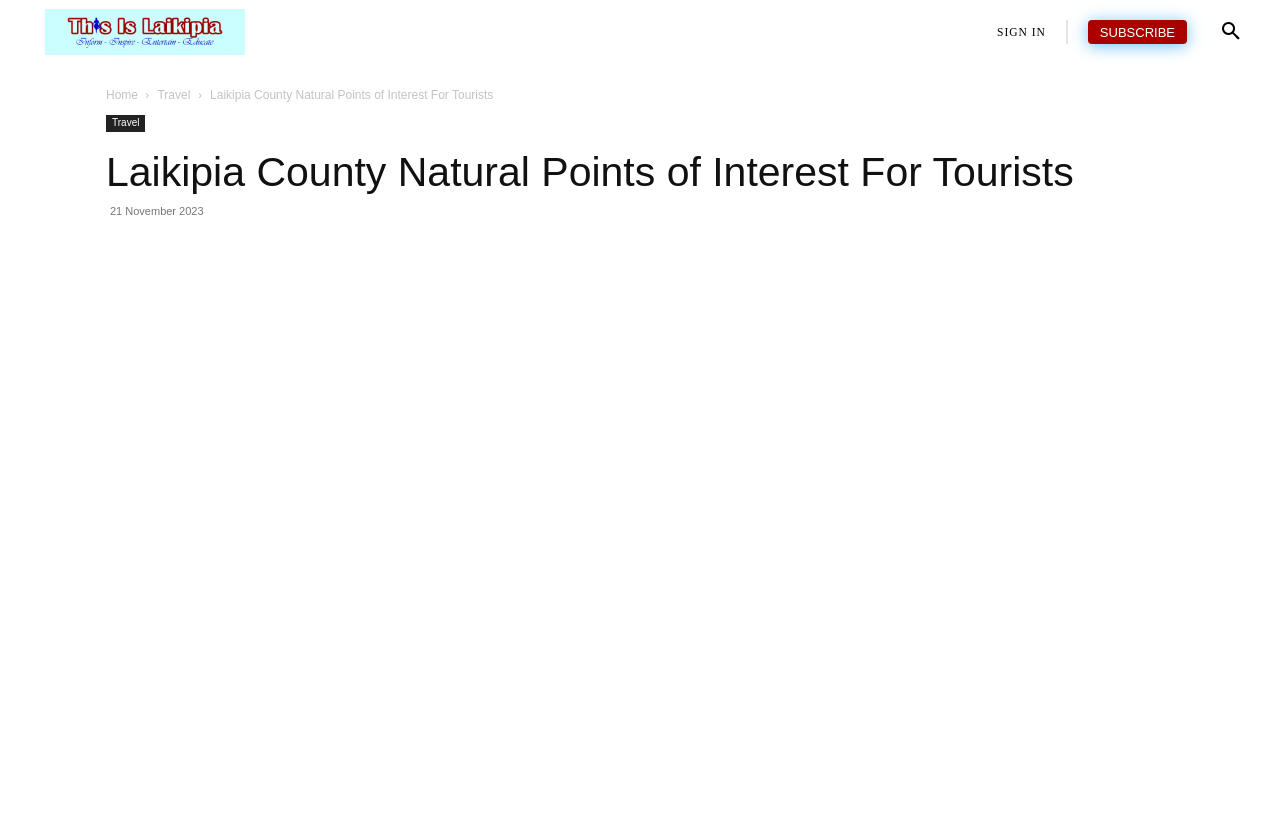Please mark the clickable region by giving the bounding box coordinates needed to complete this instruction: "Go to travel page".

[0.123, 0.107, 0.149, 0.124]